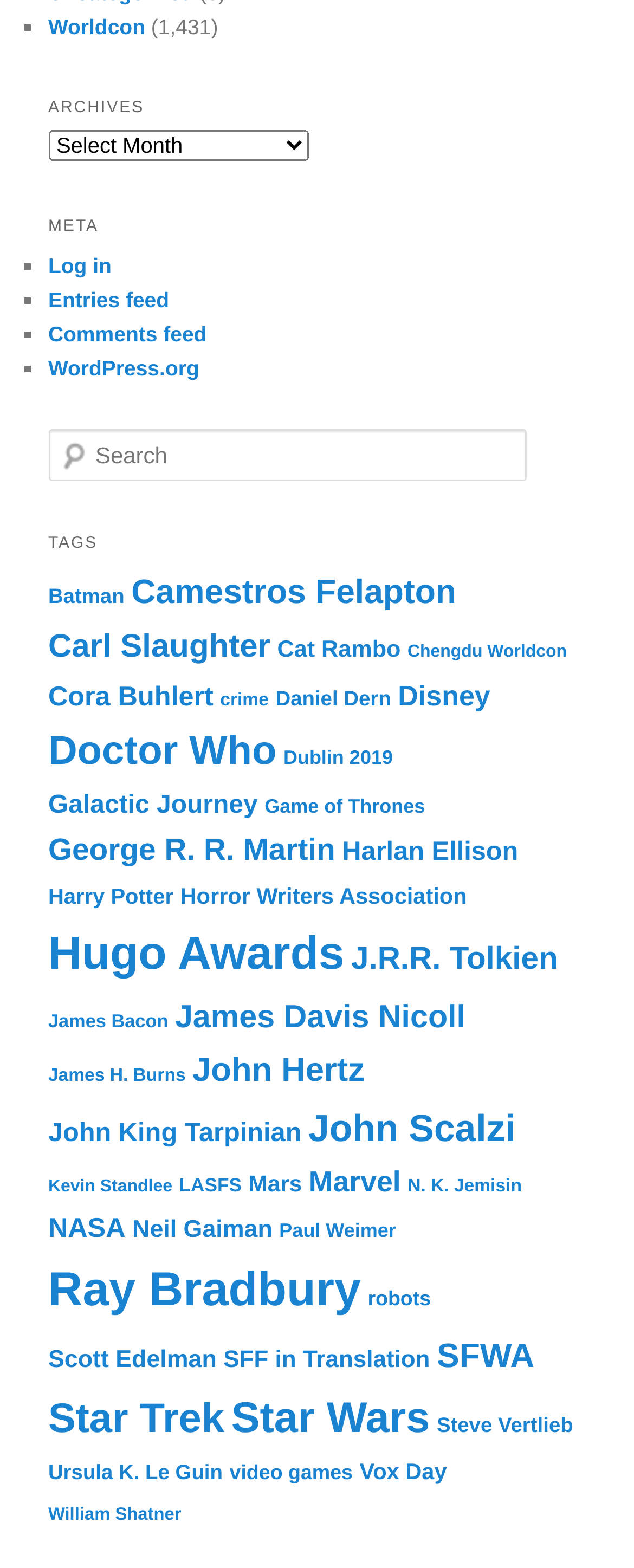Is the search box located above or below the TAGS section? Refer to the image and provide a one-word or short phrase answer.

above